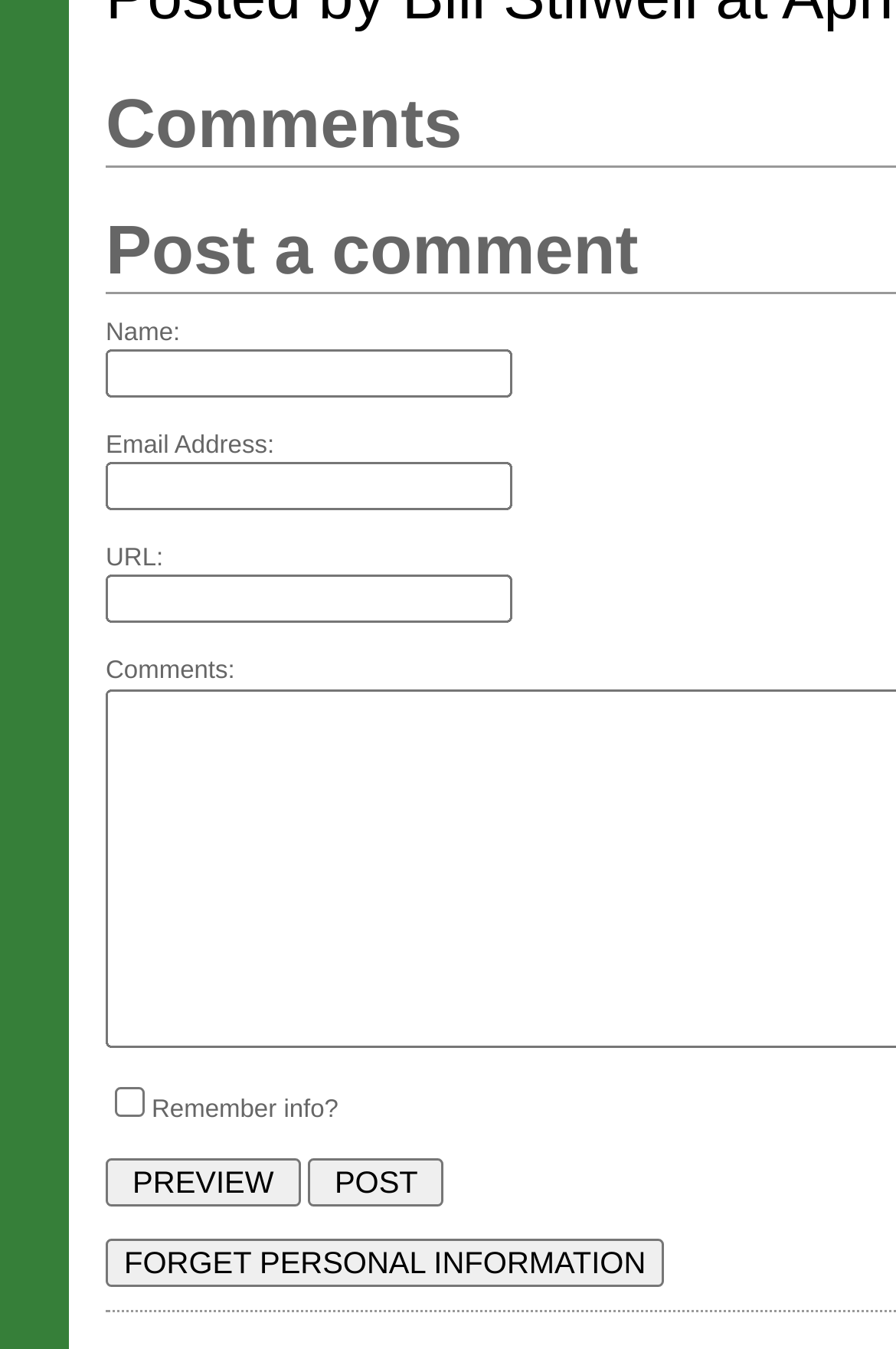What is the label of the first static text?
Answer the question in as much detail as possible.

I looked at the first static text element and found that its label is 'Comments'.